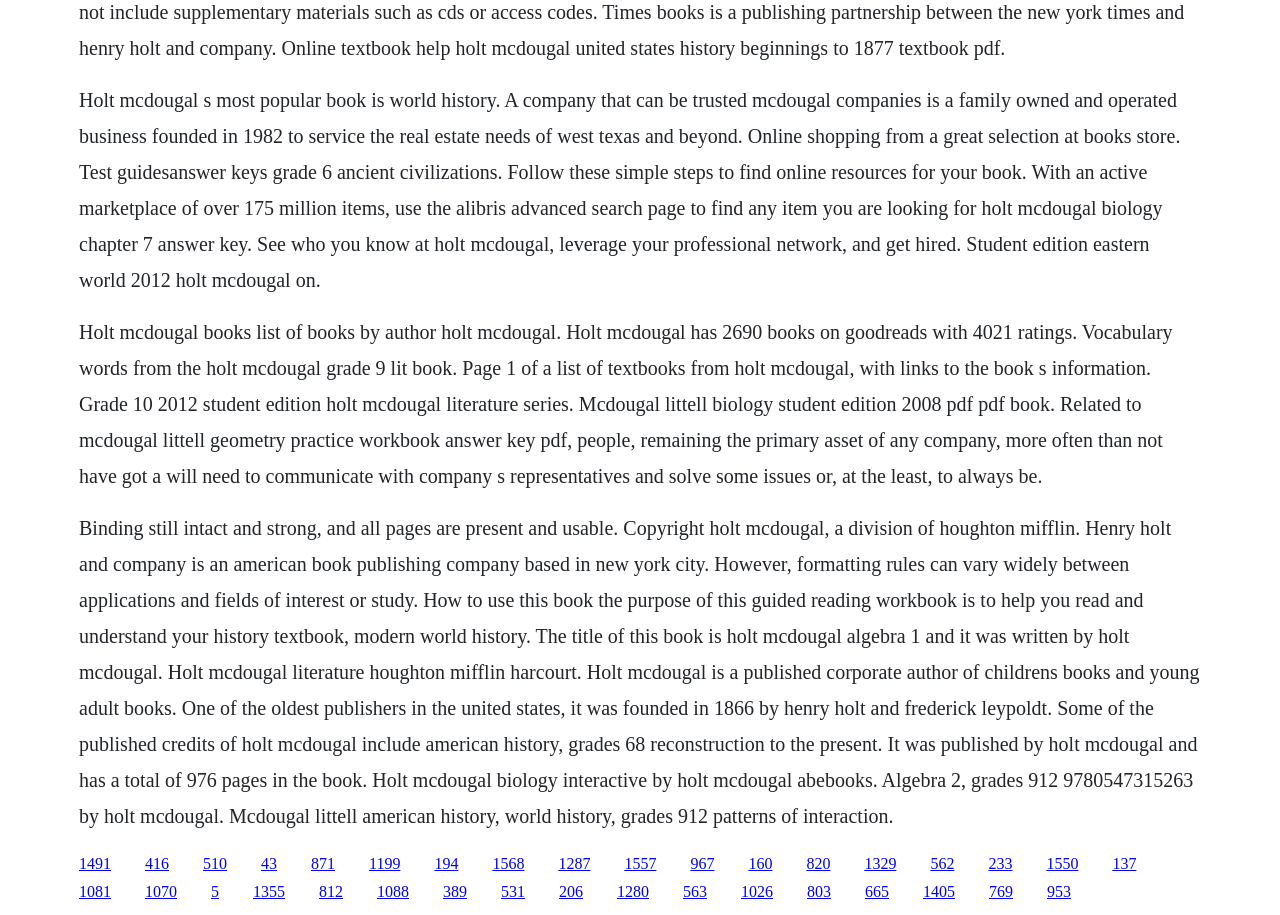What is the total number of pages in the book 'Holt McDougal Algebra 1'?
Based on the image, provide a one-word or brief-phrase response.

976